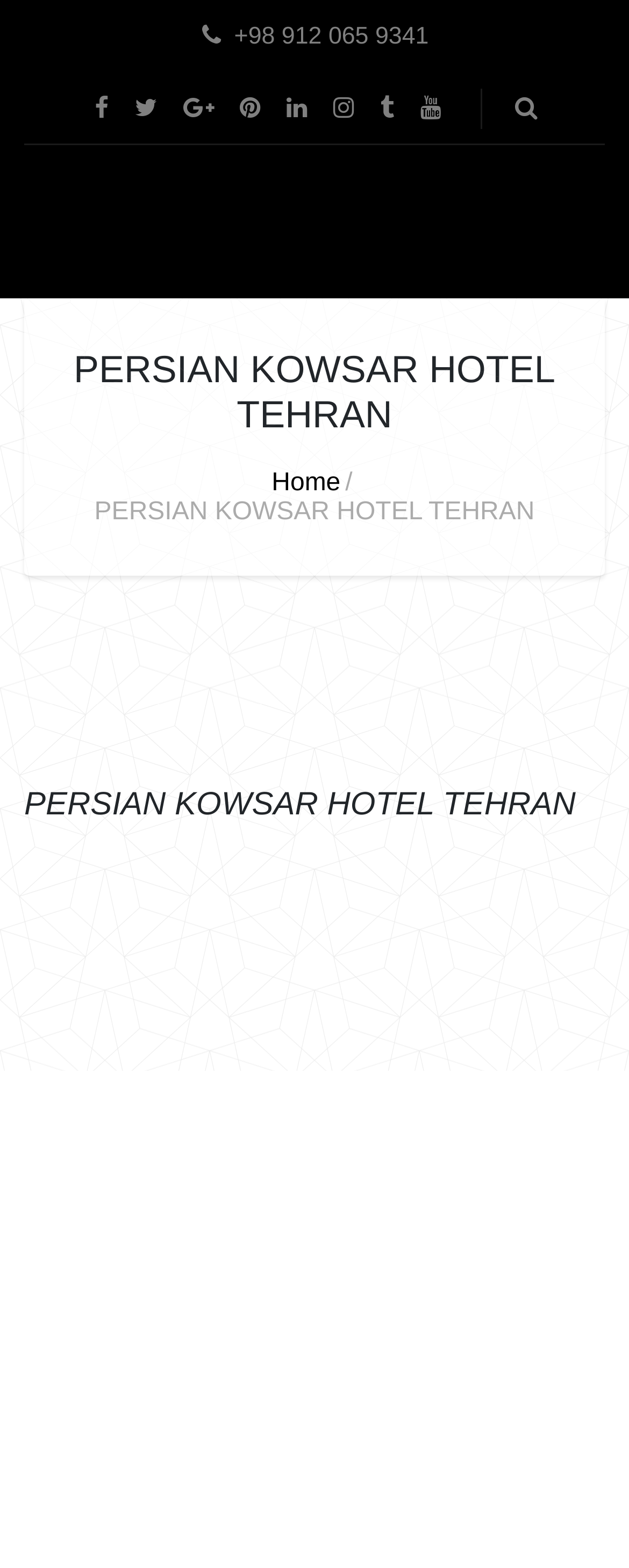Provide a short, one-word or phrase answer to the question below:
Is there an image on the webpage?

Yes